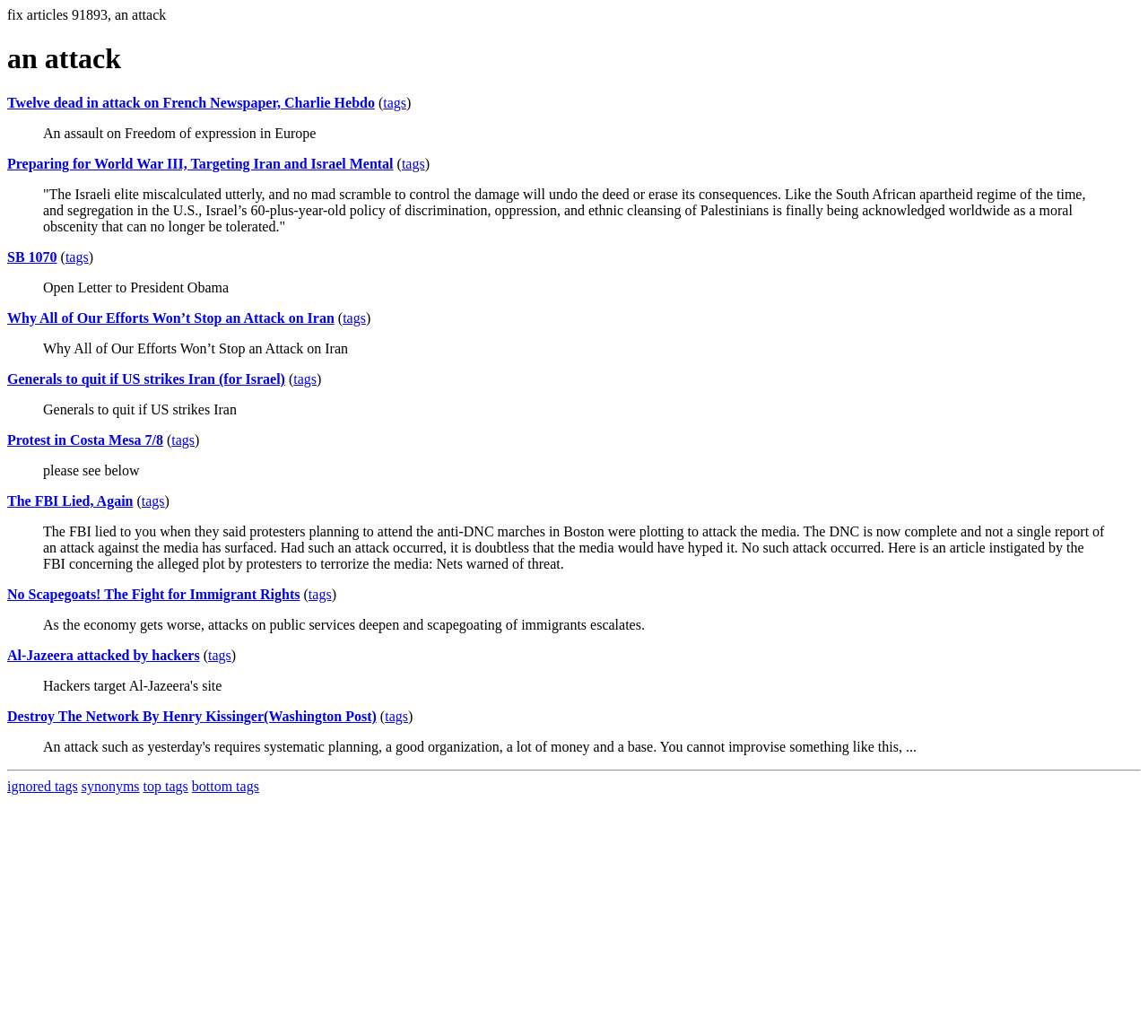Please provide a comprehensive response to the question below by analyzing the image: 
What is the topic of the first article?

The first article is about an attack on a French newspaper, Charlie Hebdo, which is indicated by the link 'Twelve dead in attack on French Newspaper, Charlie Hebdo'.